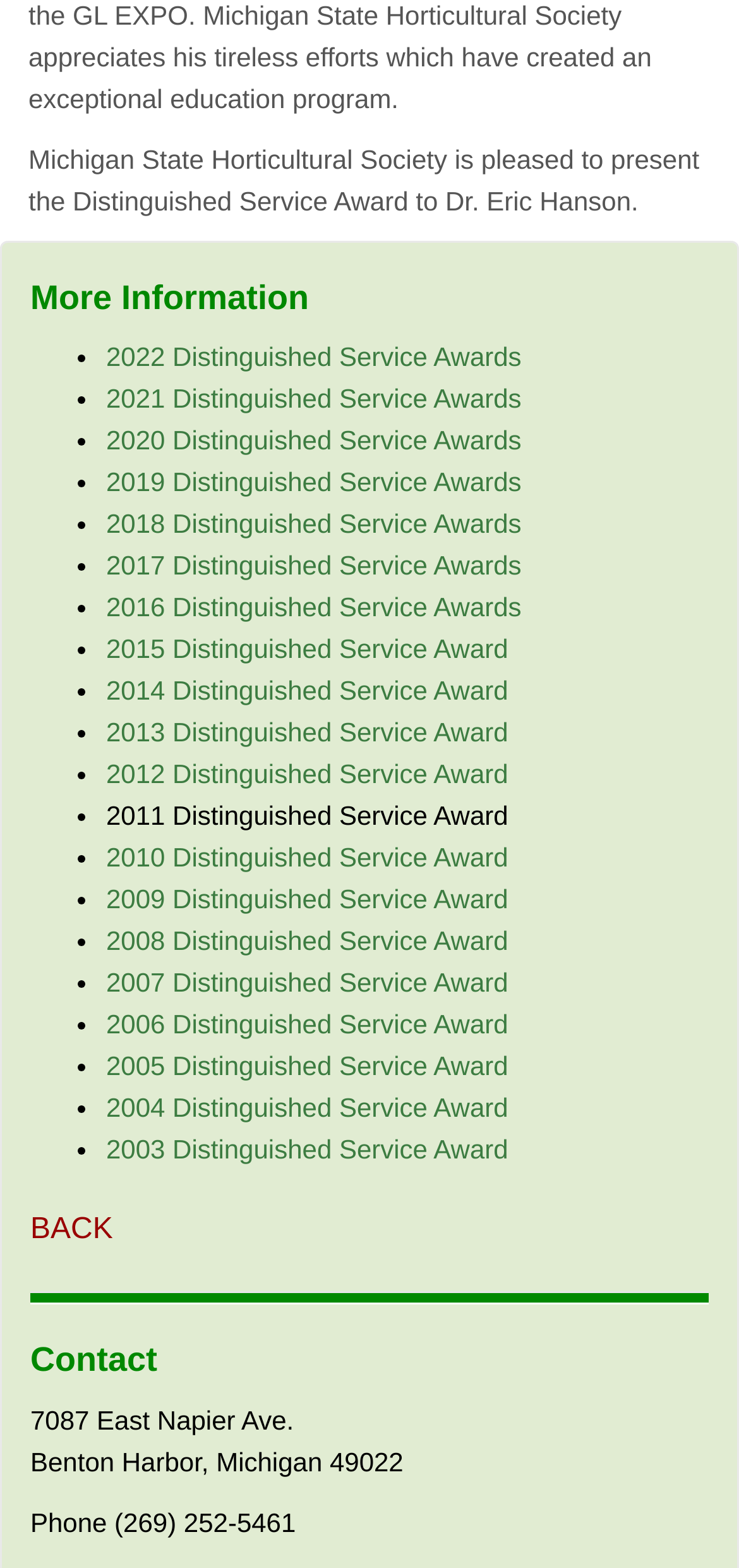What is the main content of the webpage?
Based on the screenshot, provide your answer in one word or phrase.

List of past award winners